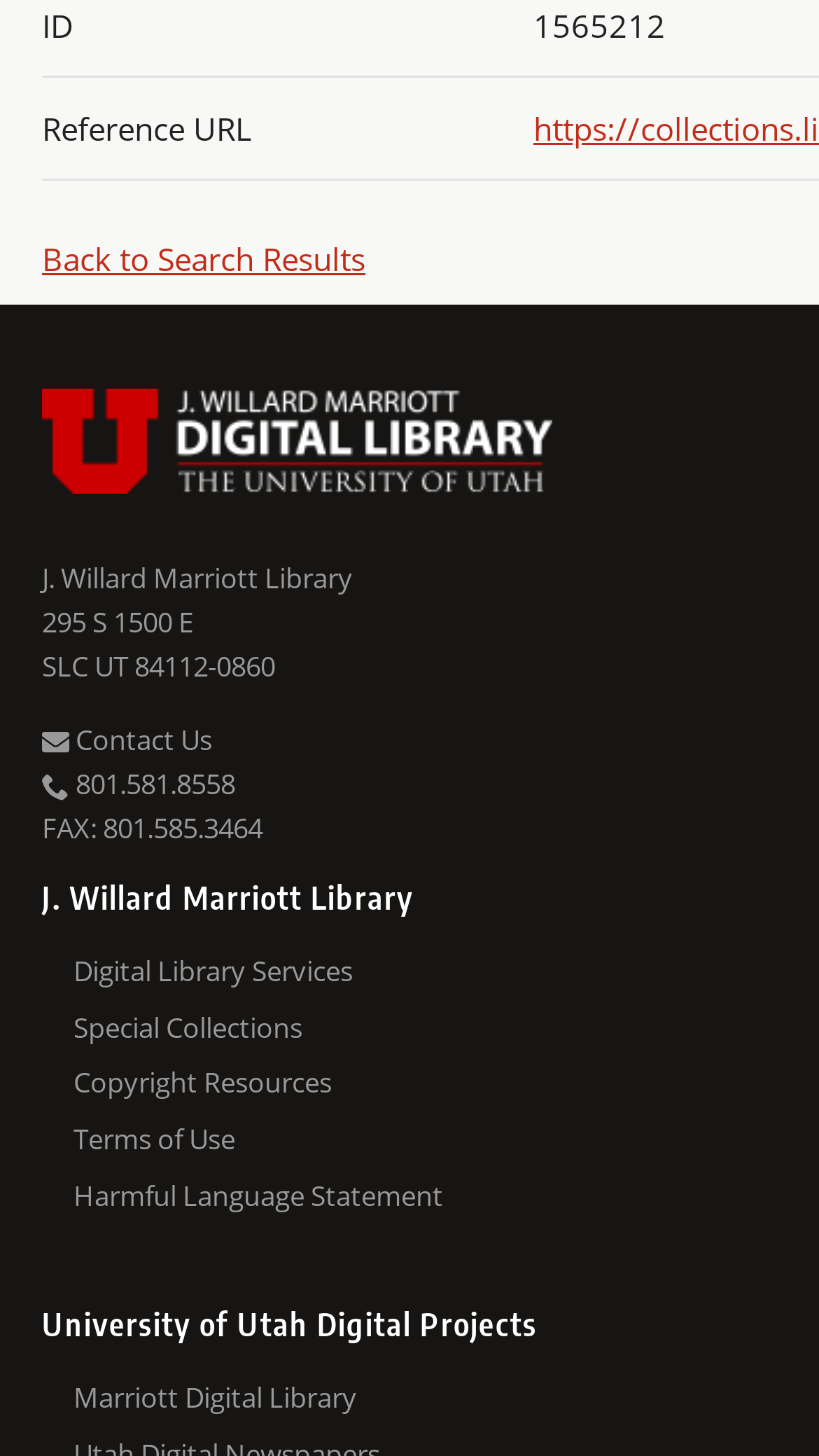Identify the bounding box coordinates of the area you need to click to perform the following instruction: "Access archives for January 2010".

None